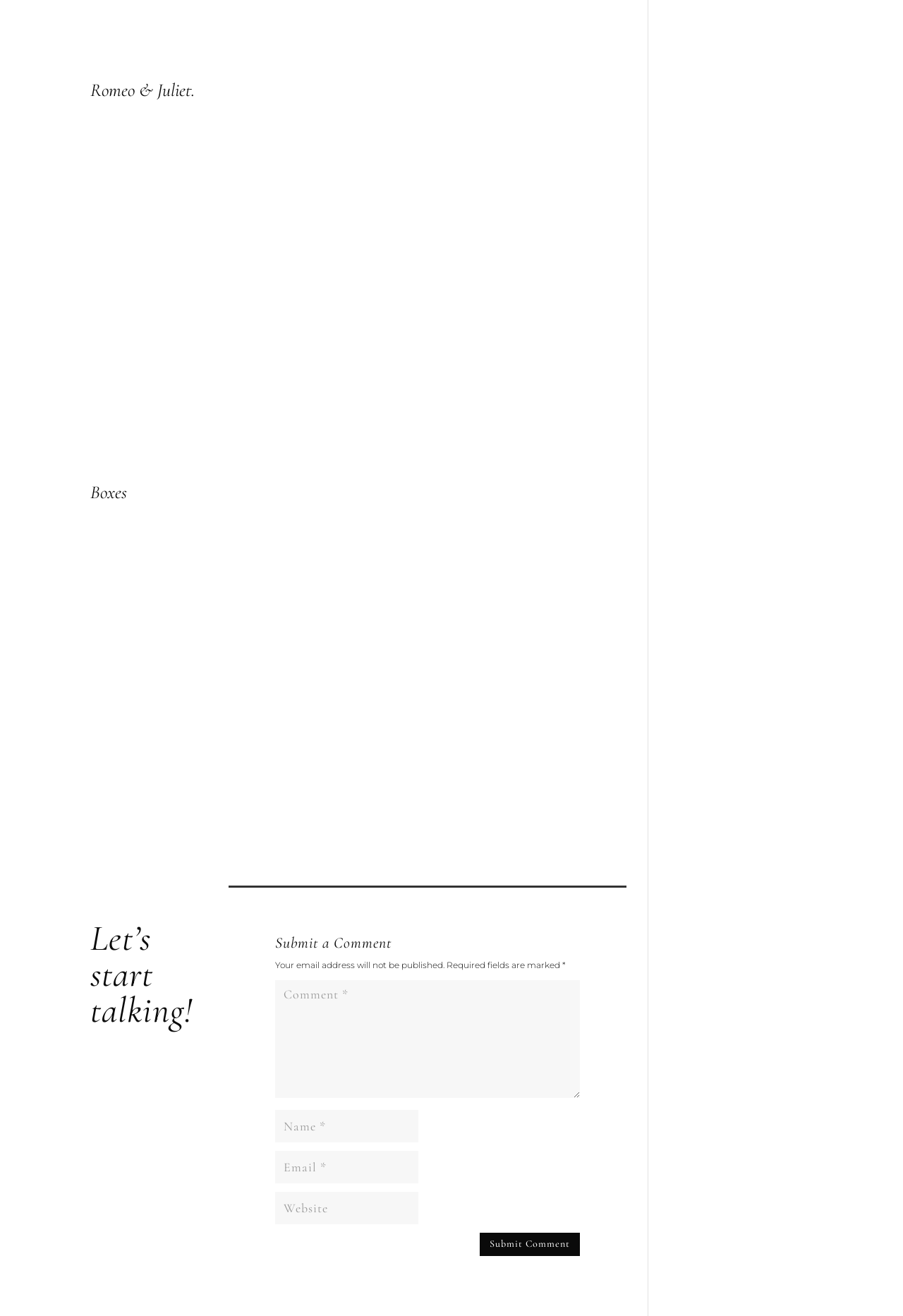Provide your answer in a single word or phrase: 
What is the title of the first heading?

Romeo & Juliet.